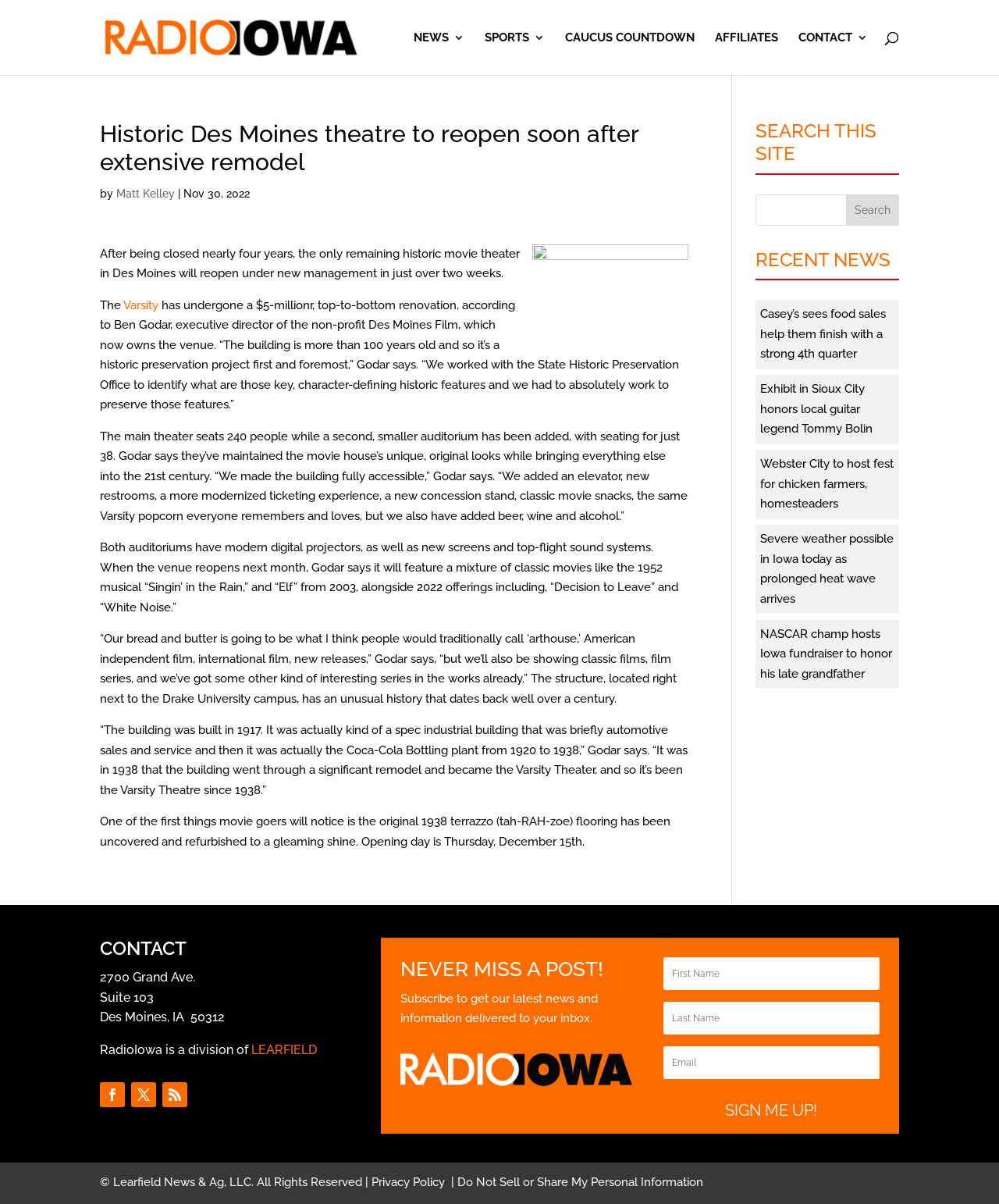What is the name of the organization that owns the Varsity Theater?
Kindly answer the question with as much detail as you can.

The answer can be found in the article section of the webpage, where it is mentioned that 'the non-profit Des Moines Film, which now owns the venue'.